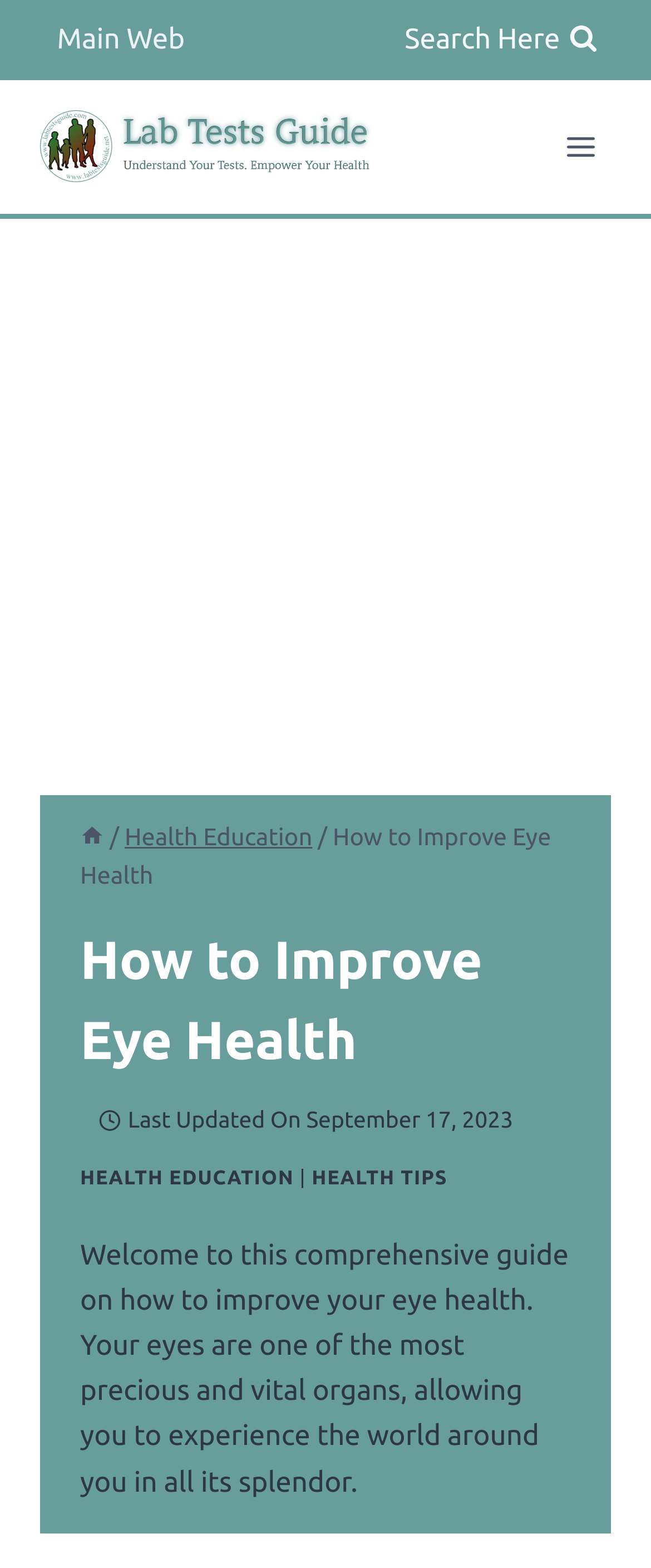Based on the image, provide a detailed response to the question:
What are the two categories listed below the breadcrumbs?

Below the breadcrumbs navigation, there are two links listed: 'HEALTH EDUCATION' and 'HEALTH TIPS'. These are likely categories or sections within the website that users can navigate to.